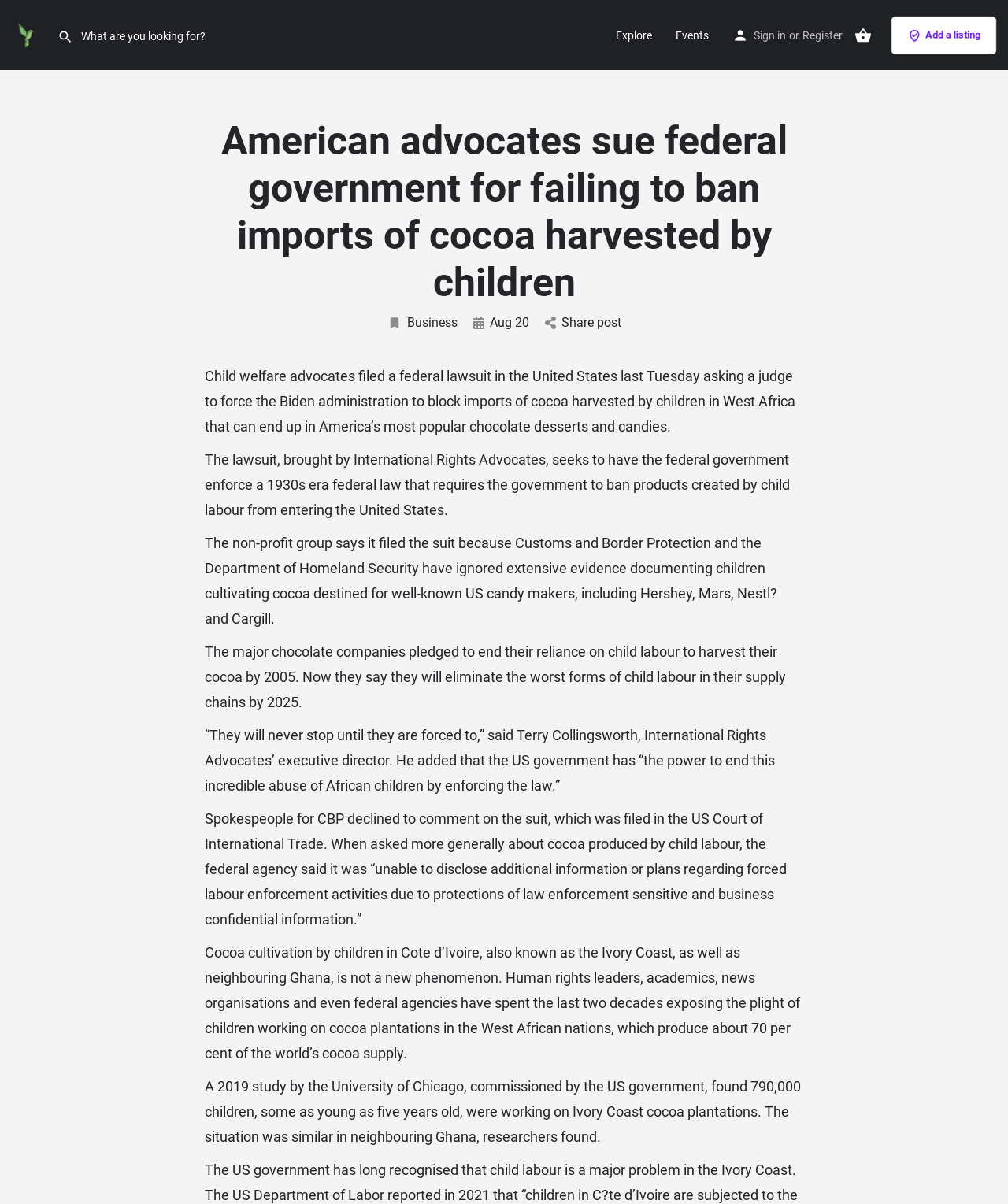Please determine the bounding box of the UI element that matches this description: Events. The coordinates should be given as (top-left x, top-left y, bottom-right x, bottom-right y), with all values between 0 and 1.

[0.67, 0.023, 0.703, 0.036]